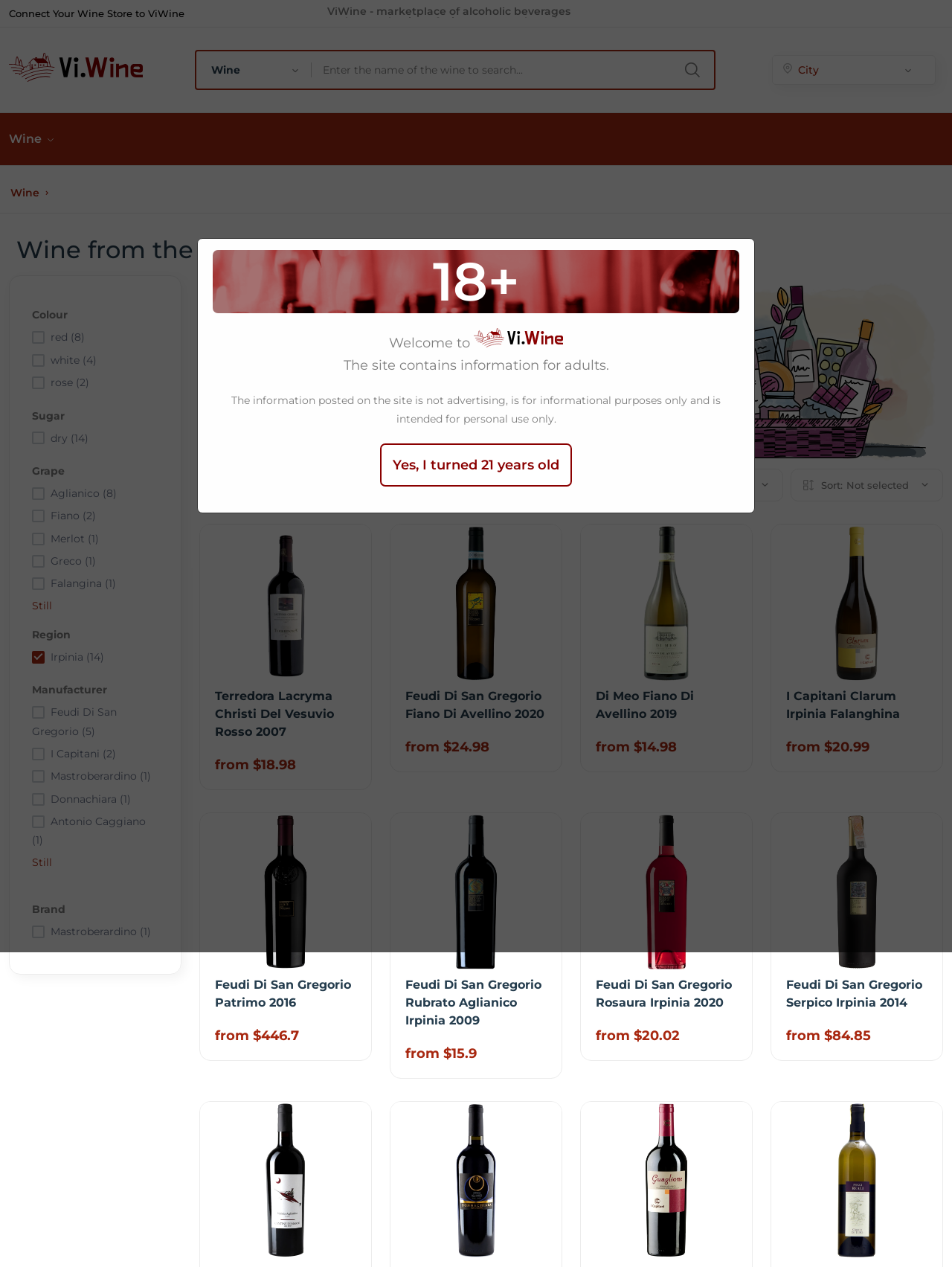Identify the bounding box of the UI component described as: "Still".

[0.034, 0.682, 0.055, 0.693]